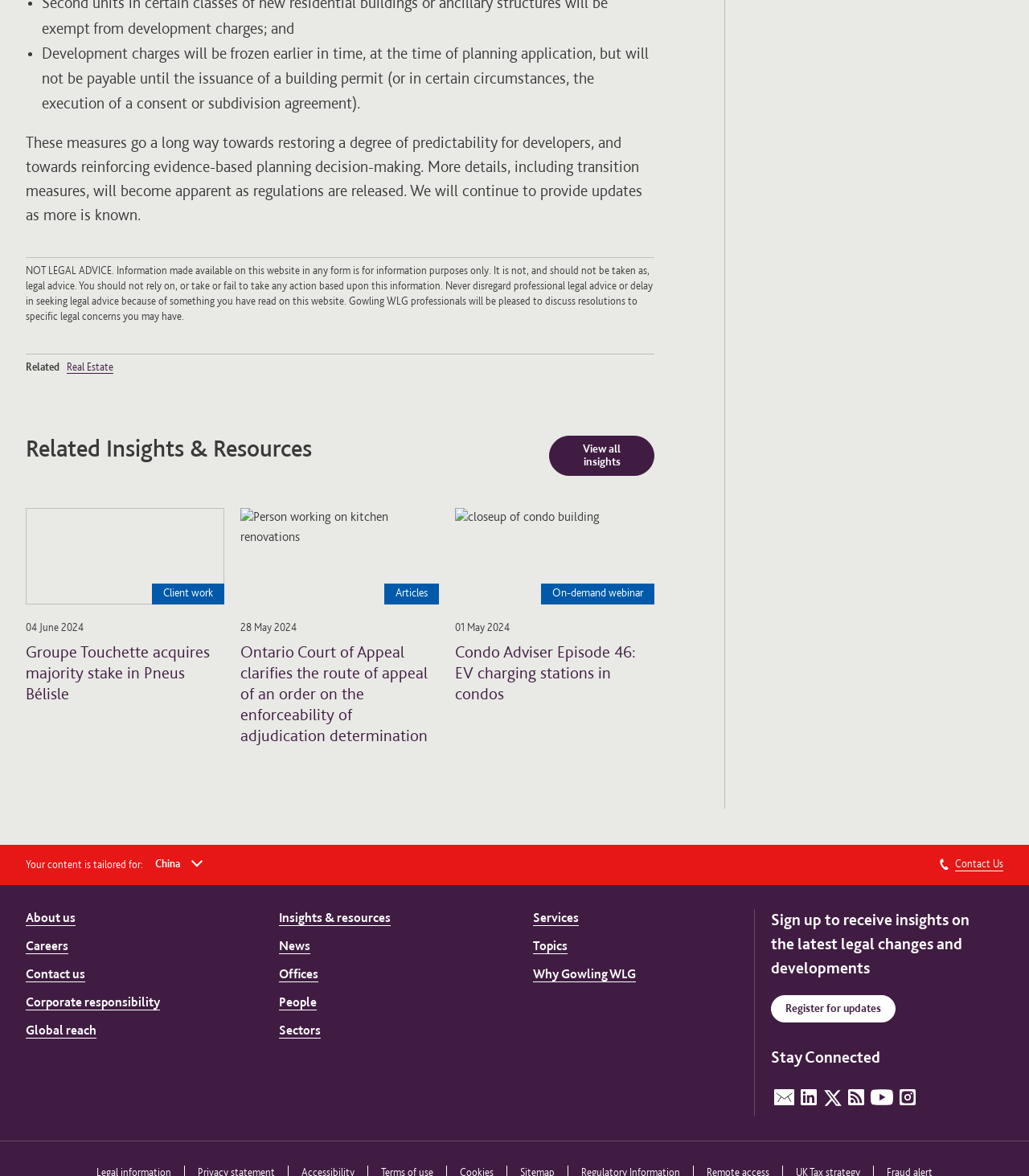Could you find the bounding box coordinates of the clickable area to complete this instruction: "Register for updates"?

[0.749, 0.831, 0.87, 0.854]